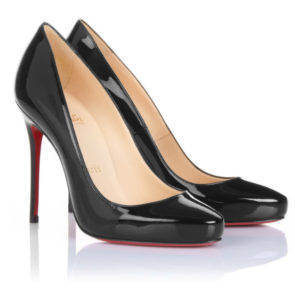Provide a comprehensive description of the image.

This image features a pair of elegant black high heels, synonymous with luxury and style. The shoes showcase a glossy patent leather finish that reflects light beautifully, highlighting their sophisticated design. Their sleek silhouette is accentuated by a pointed toe and a slender stiletto heel, which adds an alluring height and enhances the overall femininity of the footwear. Characteristic of Christian Louboutin's iconic designs, these heels are adorned with the signature red sole that has become a symbol of luxury in the fashion world. Ideal for special occasions or a night out, this pair exemplifies glamorous footwear that combines fashion with bold elegance.